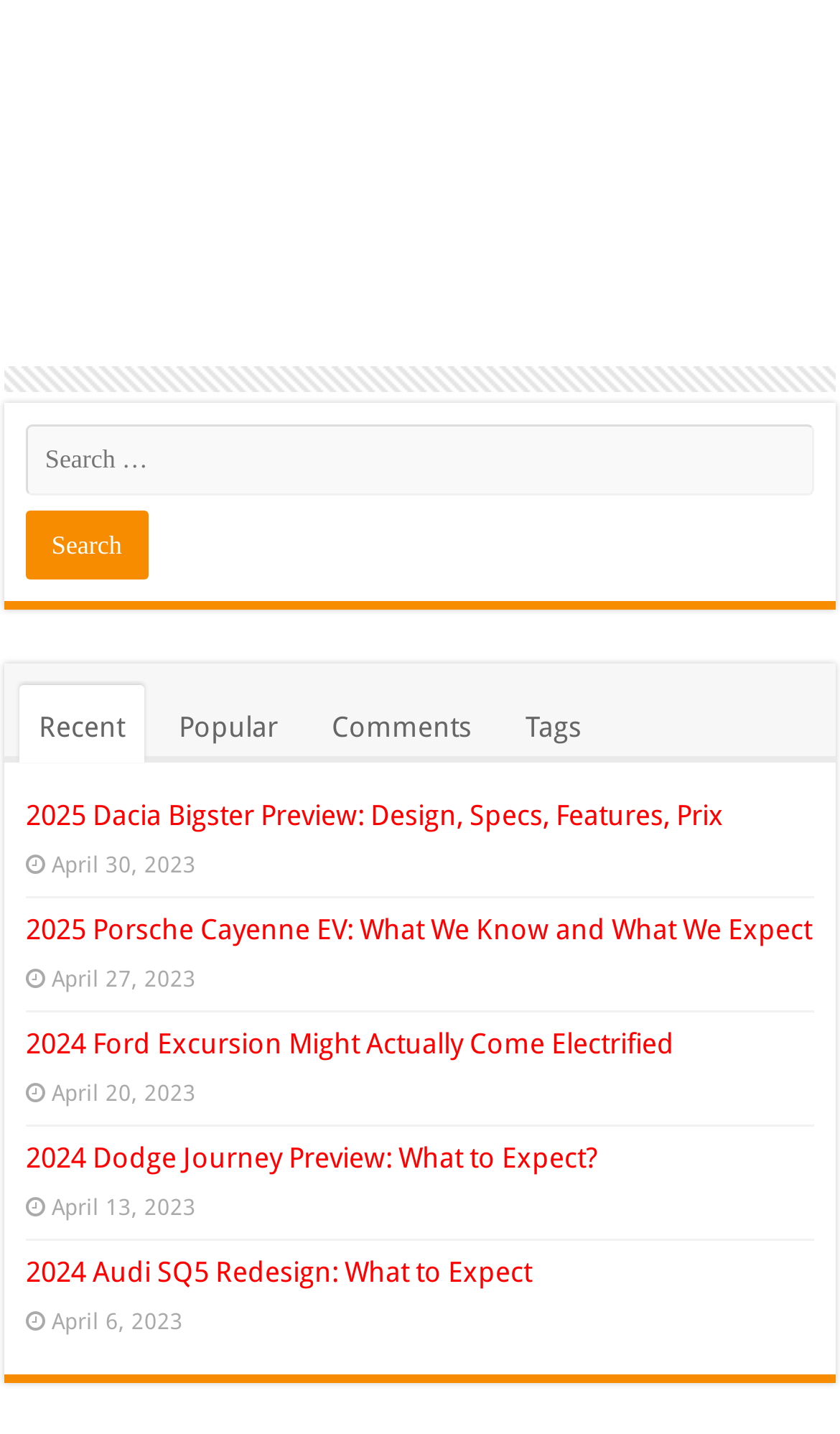Find the bounding box coordinates of the UI element according to this description: "Tags".

[0.602, 0.477, 0.715, 0.531]